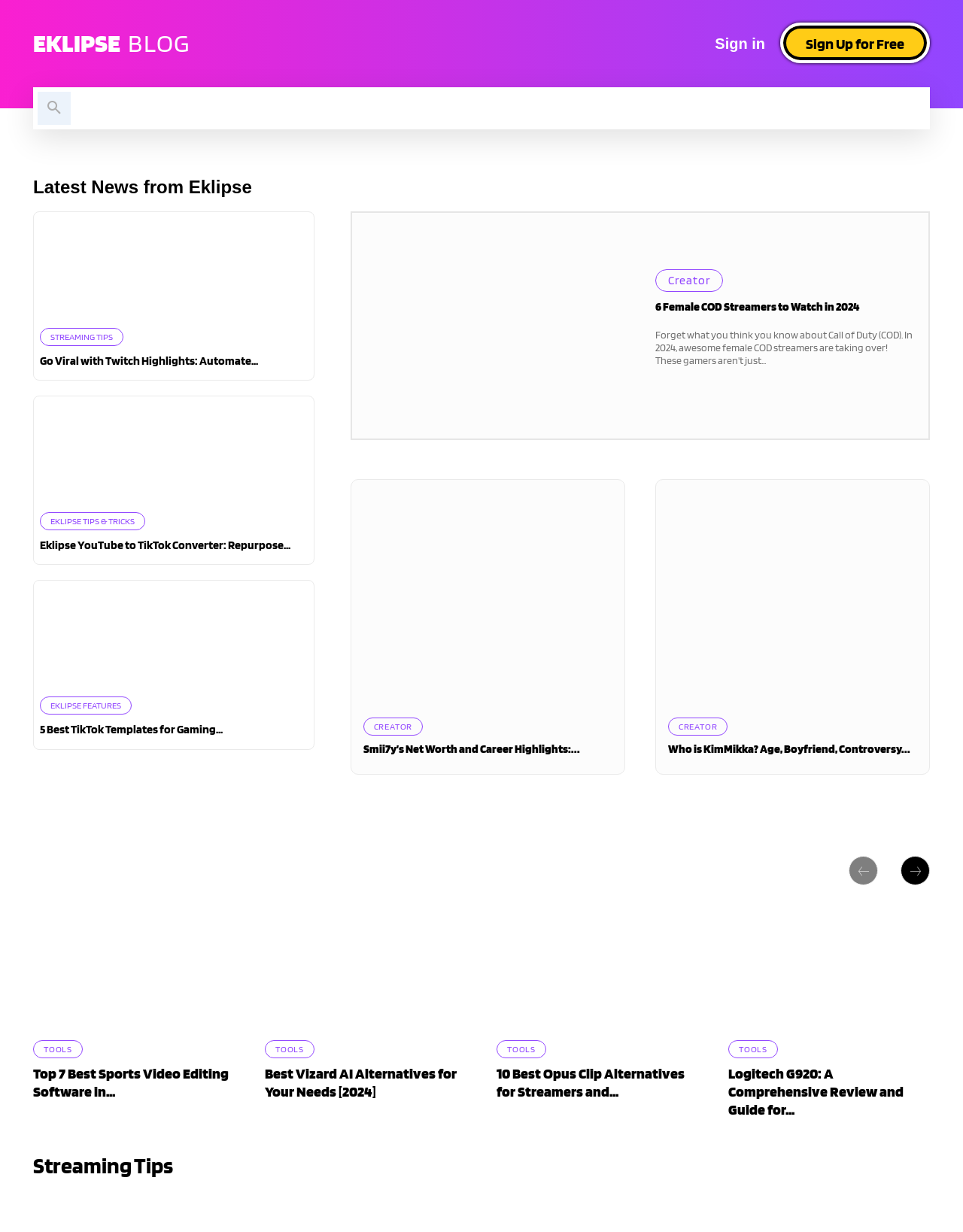What type of content is featured in the 'Latest News from Eklipse' section?
Look at the webpage screenshot and answer the question with a detailed explanation.

The question asks for the type of content featured in the 'Latest News from Eklipse' section, which can be found with bounding box coordinates [0.034, 0.142, 0.966, 0.163]. The section contains links to various articles with titles related to streaming and gaming, such as 'Go Viral with Twitch Highlights: Automate Clips with Eklipse (Free & Easy)' and 'Eklipse YouTube to TikTok Converter: Repurpose Long Videos'.